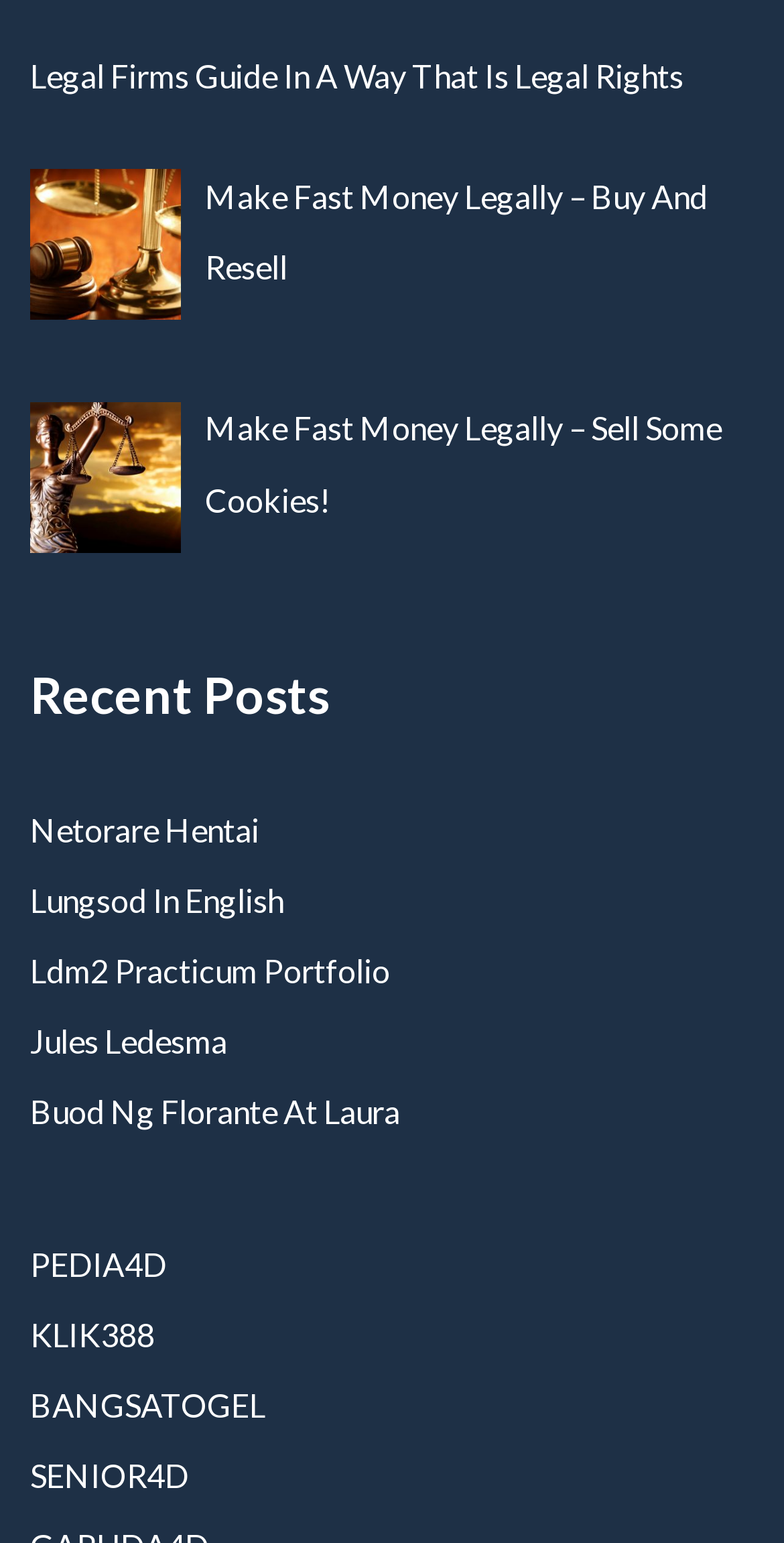Please answer the following question using a single word or phrase: 
What is the theme of the links listed?

Various topics